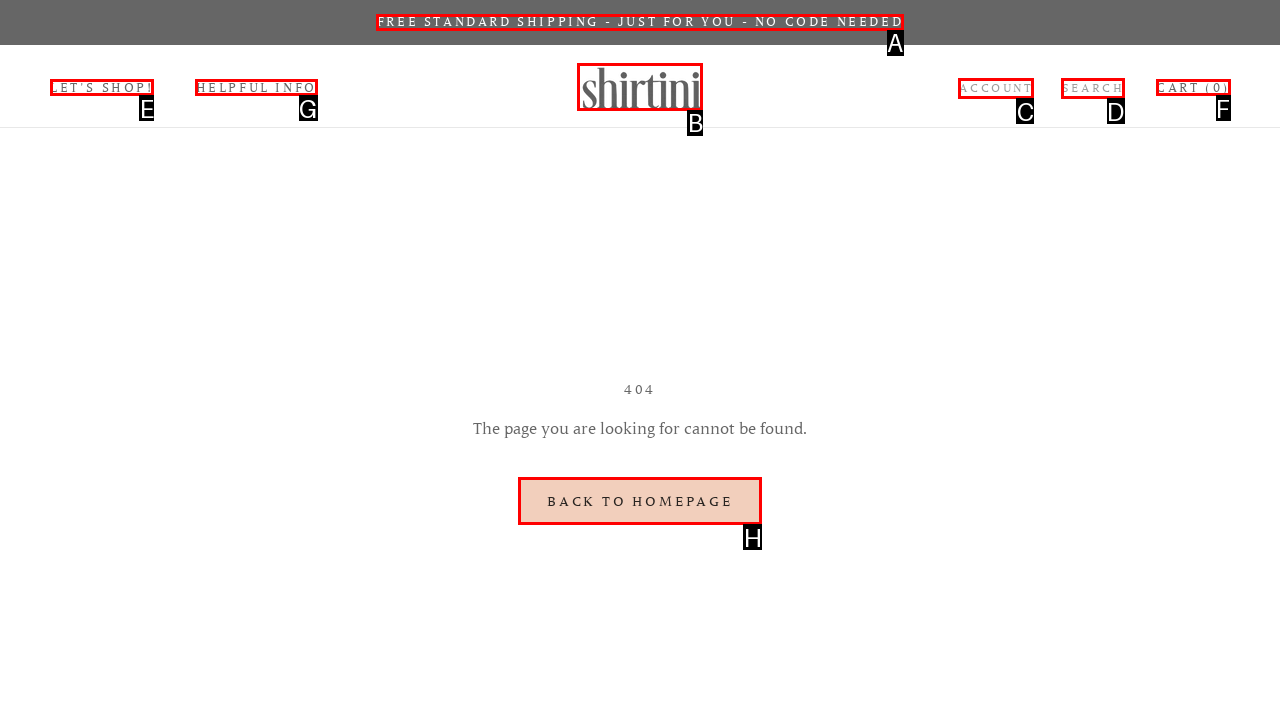Choose the HTML element that should be clicked to accomplish the task: get helpful information. Answer with the letter of the chosen option.

G